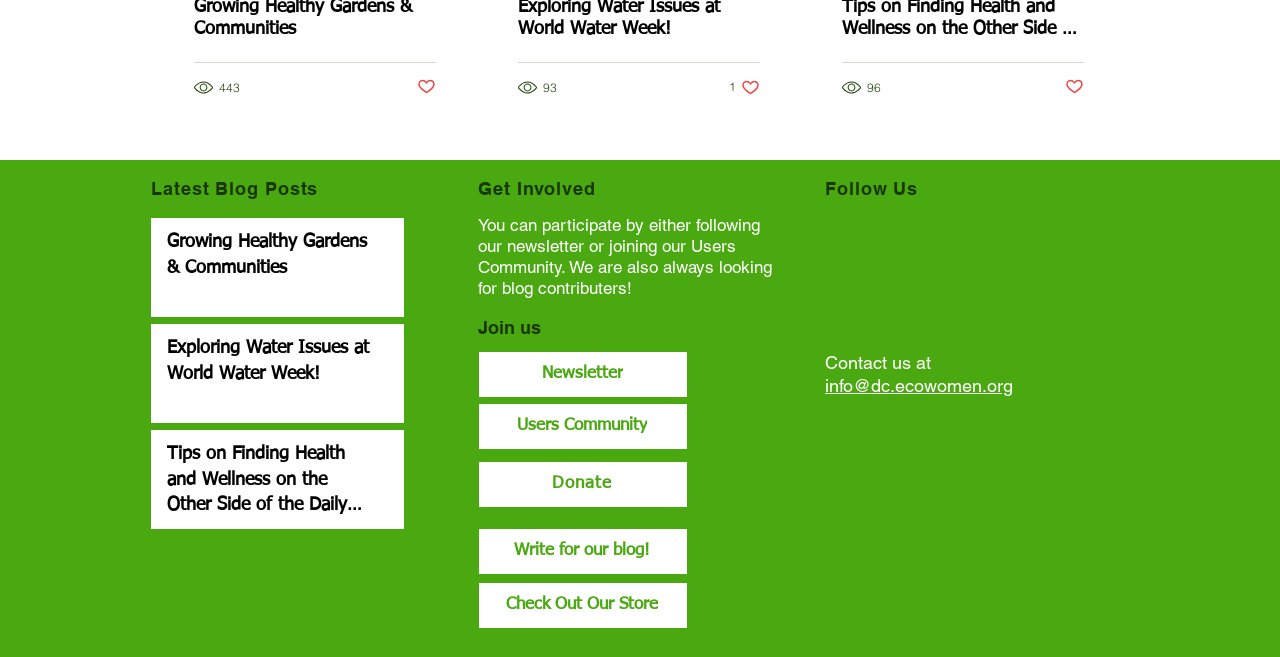Analyze the image and answer the question with as much detail as possible: 
How many buttons are there on the page?

I counted the number of button elements on the page. There are 4 buttons: 'Post not marked as liked' (appears 3 times) and '1 like. Post not marked as liked'.